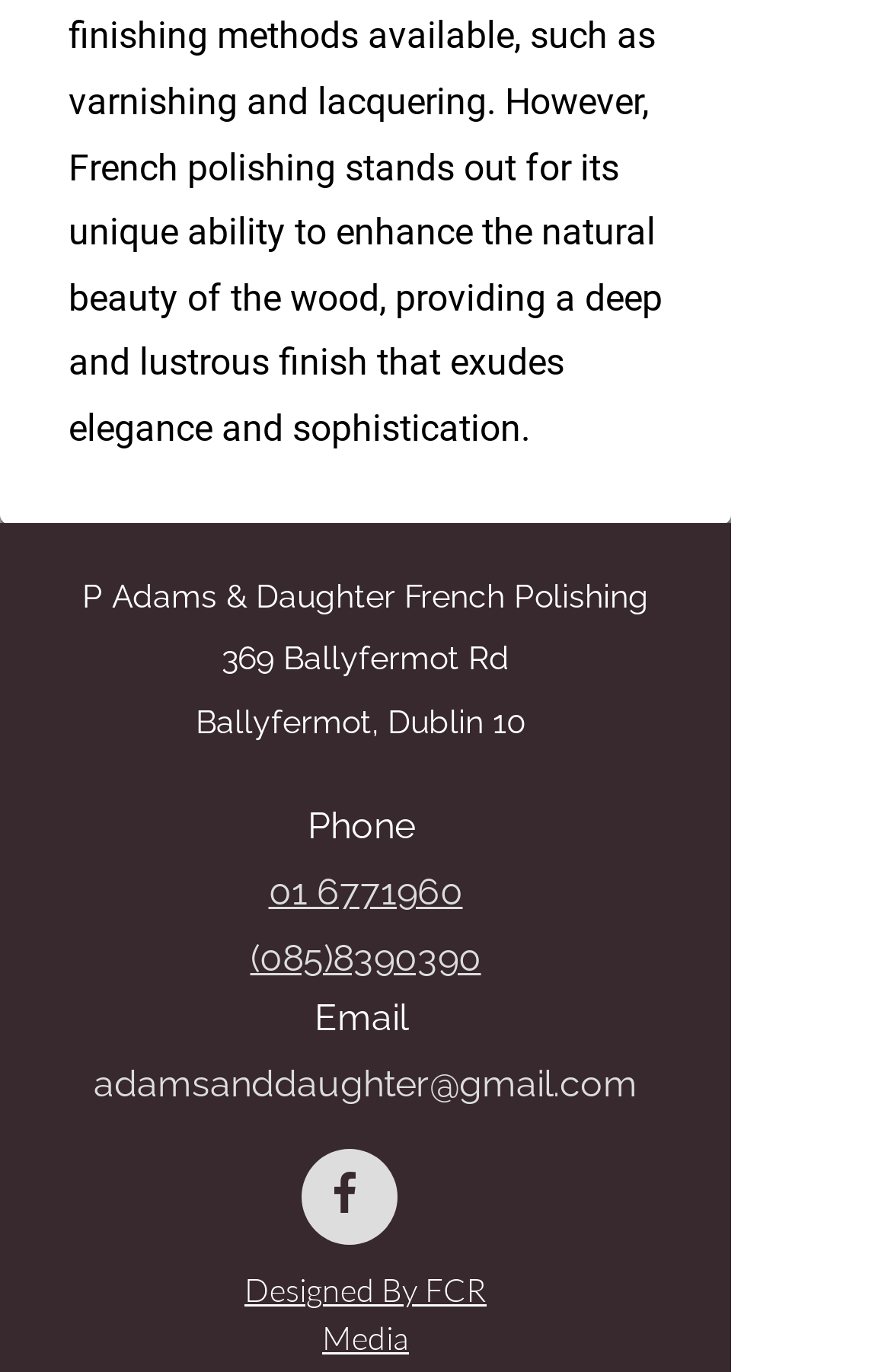Analyze the image and deliver a detailed answer to the question: What is the email address?

The email address is obtained from the link element with the text 'adamsanddaughter@gmail.com' located below the phone numbers.